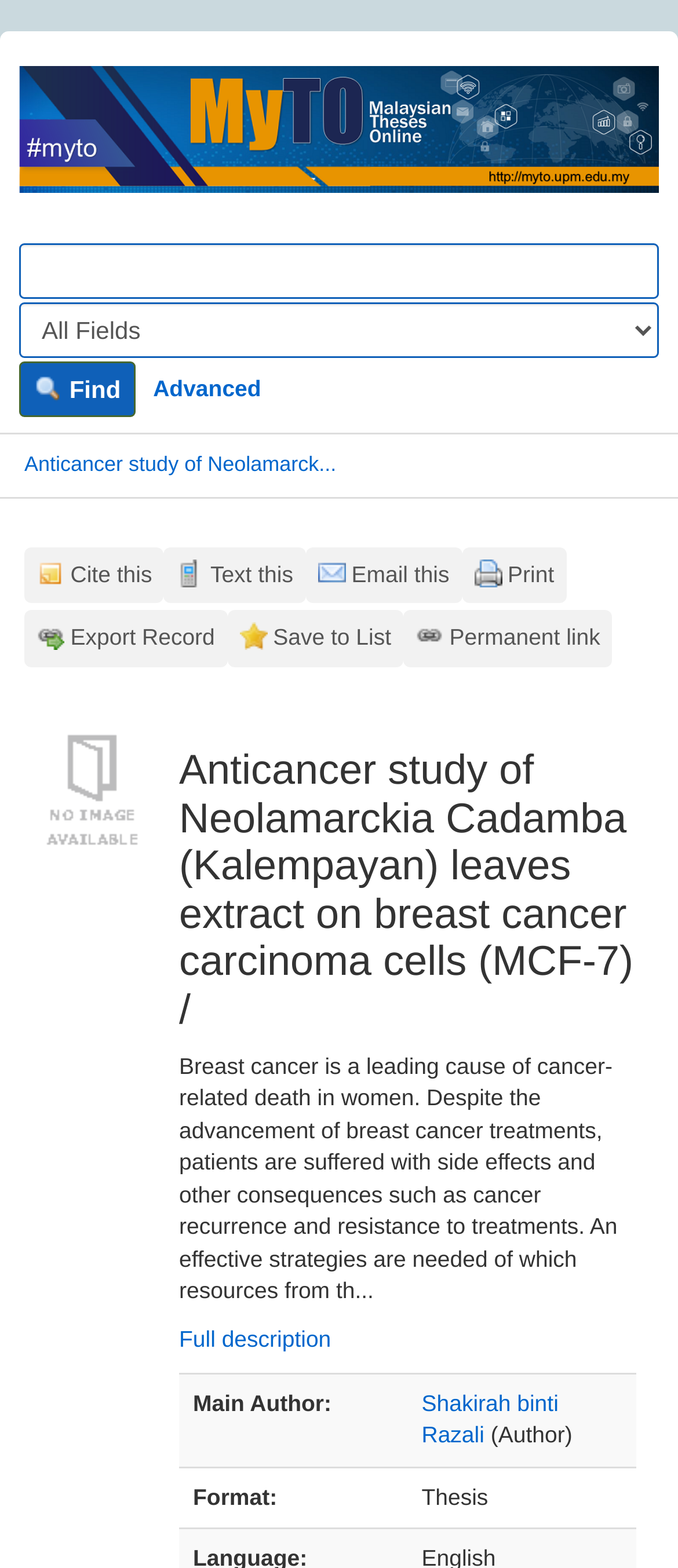Please locate the bounding box coordinates of the element that should be clicked to complete the given instruction: "View the full description".

[0.264, 0.846, 0.488, 0.862]